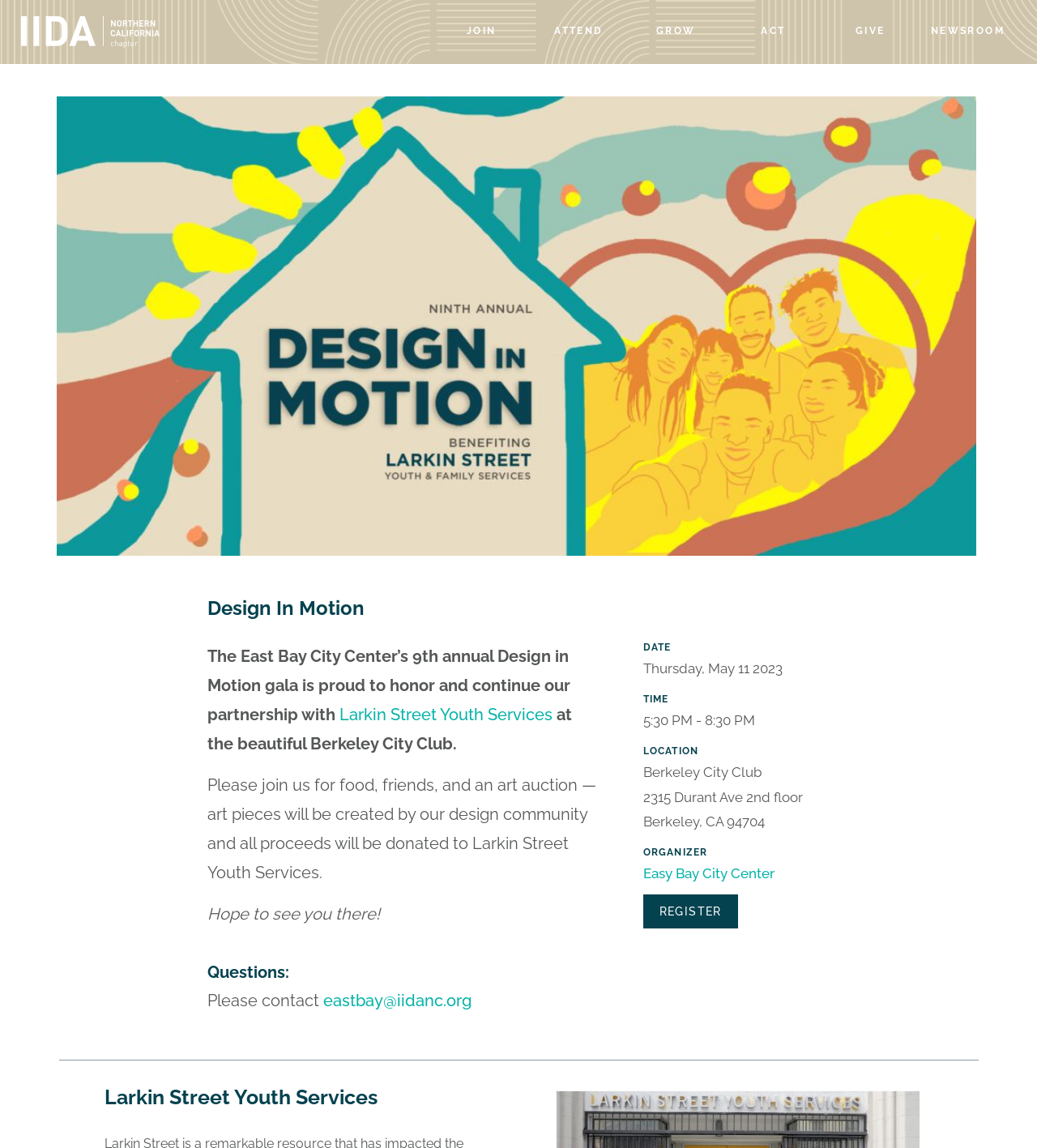Find the bounding box coordinates of the element to click in order to complete this instruction: "Click on the link to read more about carbon neutral". The bounding box coordinates must be four float numbers between 0 and 1, denoted as [left, top, right, bottom].

None